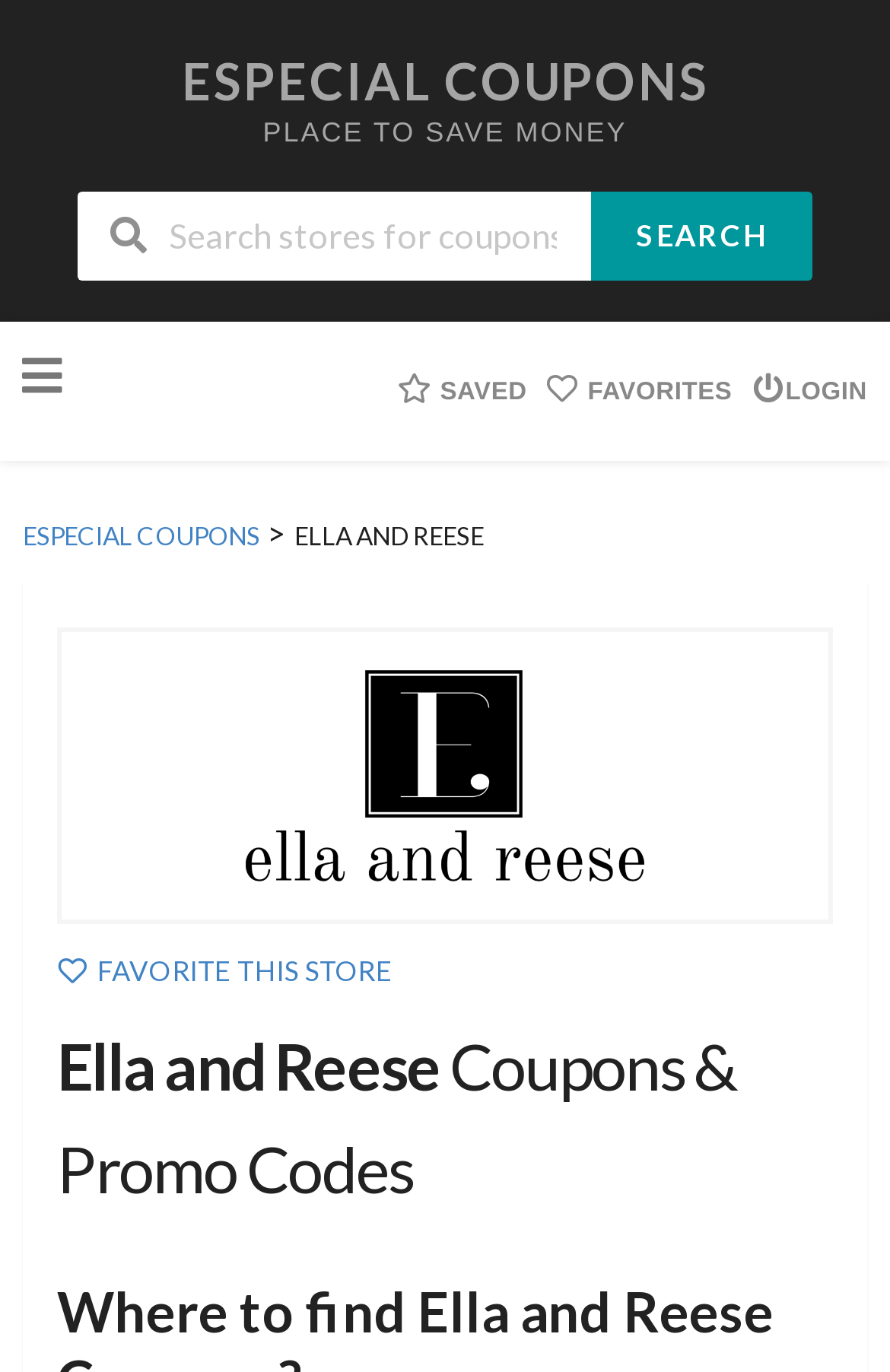Locate the bounding box coordinates of the area to click to fulfill this instruction: "Shop Ella and Reese". The bounding box should be presented as four float numbers between 0 and 1, in the order [left, top, right, bottom].

[0.064, 0.457, 0.936, 0.673]